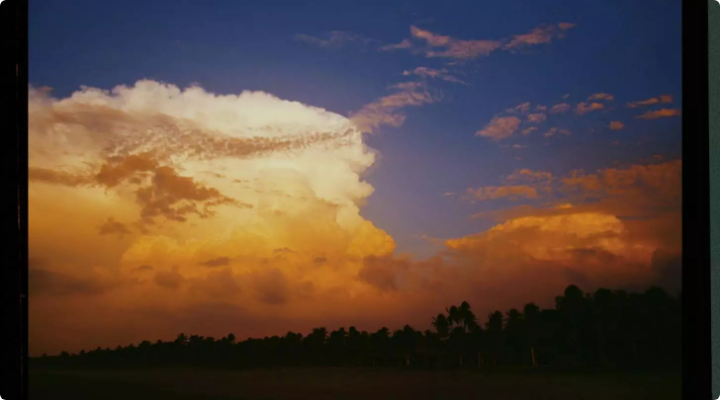Analyze the image and describe all key details you can observe.

The image captures a stunning sunset scene, showcasing an expansive sky filled with vibrant hues. Wispy clouds mingle with thick, billowing formations, casting a warm glow over the landscape. The colors transition from deep blue at the top to rich oranges and yellows near the horizon, creating a dramatic contrast that evokes a sense of peace and awe. Silhouetted against this brilliant backdrop are dark shapes of palm trees, hinting at an idyllic coastal or tropical setting. This visual invites viewers to appreciate the natural beauty of evening skies, suggesting a moment of tranquility amidst the day's end.